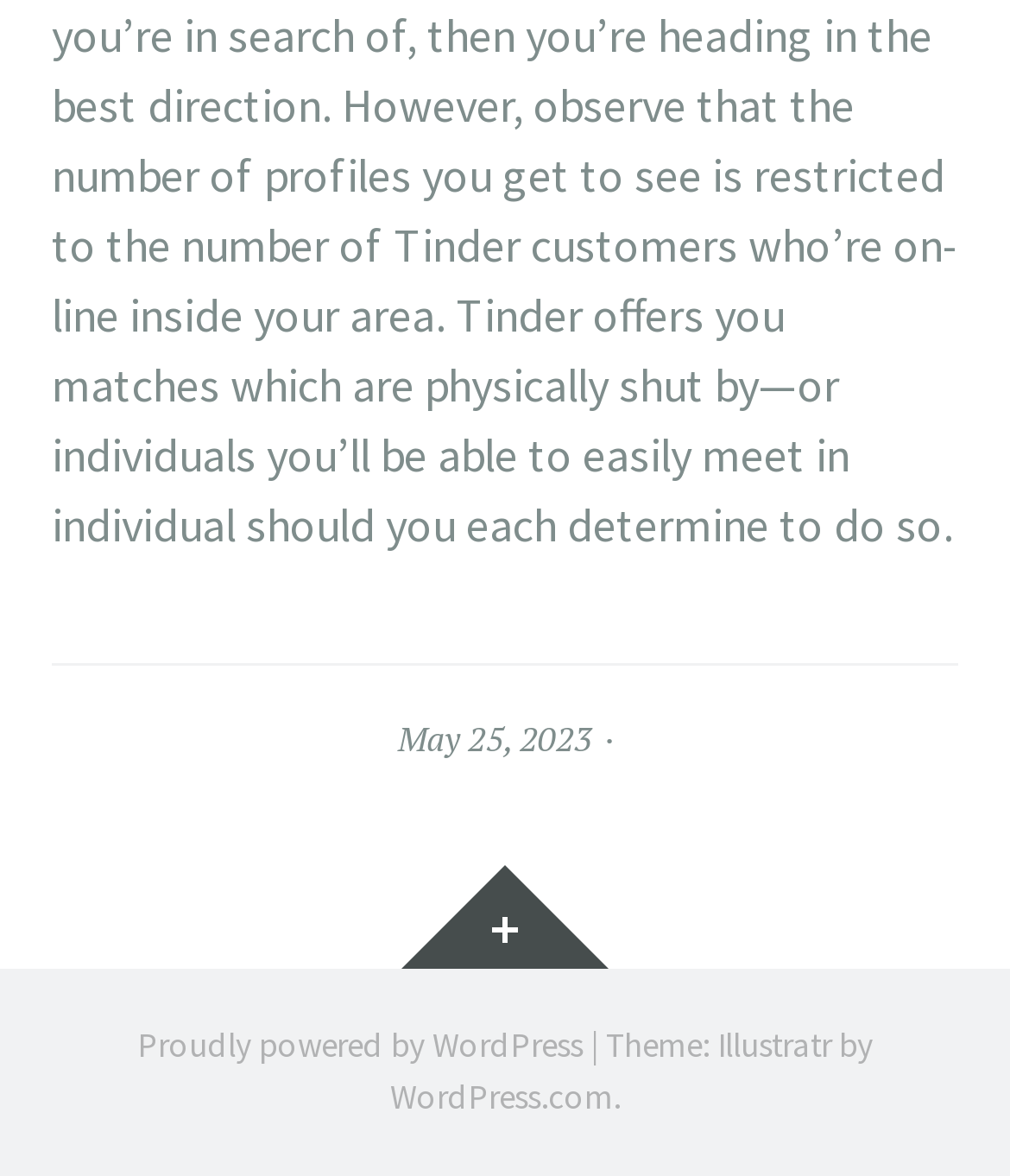What is the theme of the website?
Provide a detailed answer to the question using information from the image.

I found the theme information in the footer section, where it says 'Theme: Illustratr by'. This text is located at the bottom of the page, indicated by the bounding box coordinates [0.6, 0.871, 0.864, 0.908].